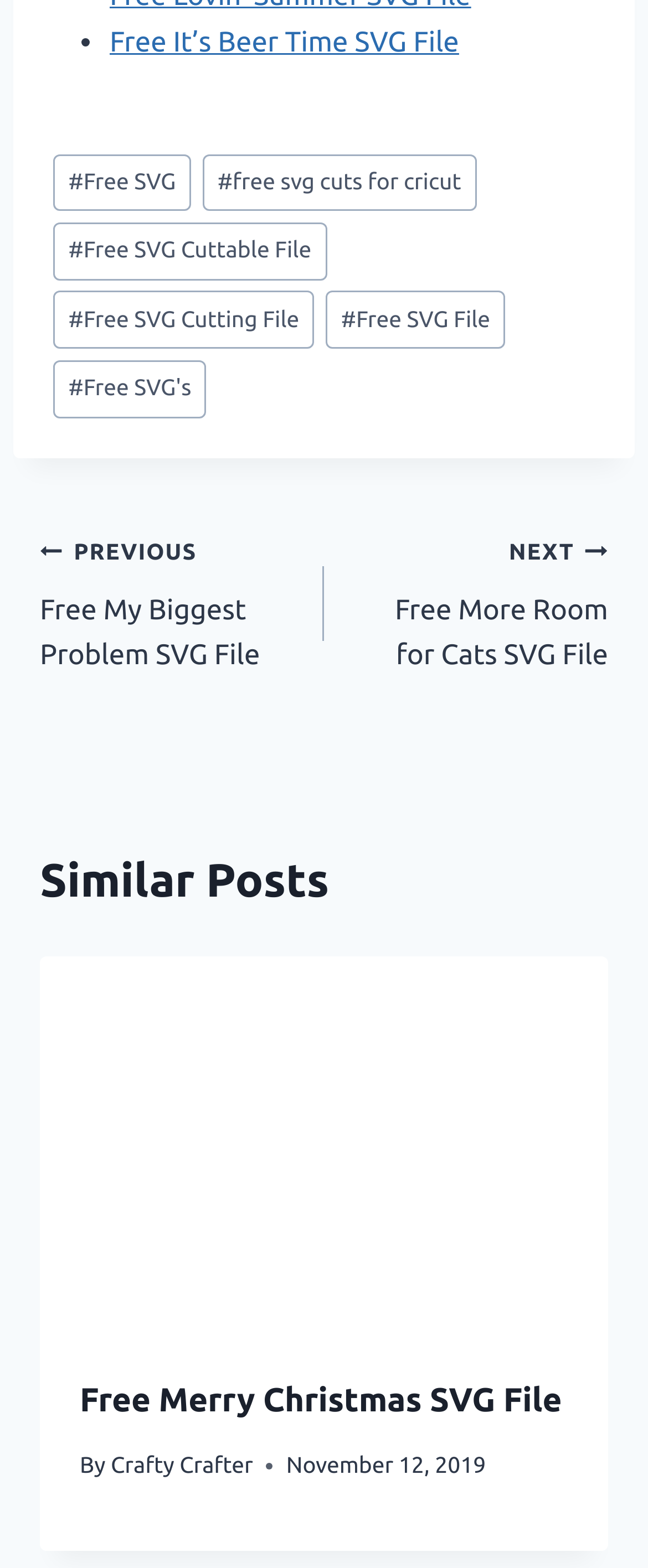Who is the author of the similar post? Based on the image, give a response in one word or a short phrase.

Crafty Crafter